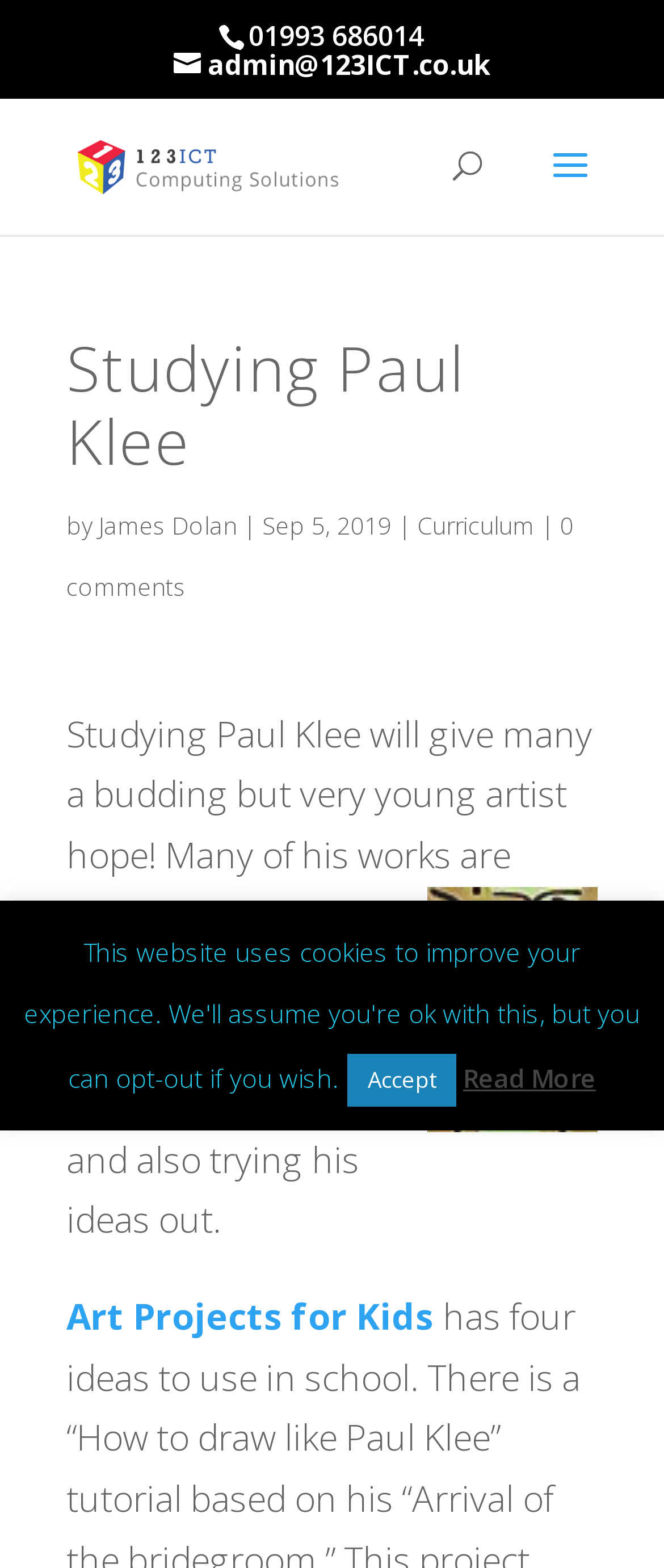Please find the bounding box coordinates of the element's region to be clicked to carry out this instruction: "go to Building Drawings".

None